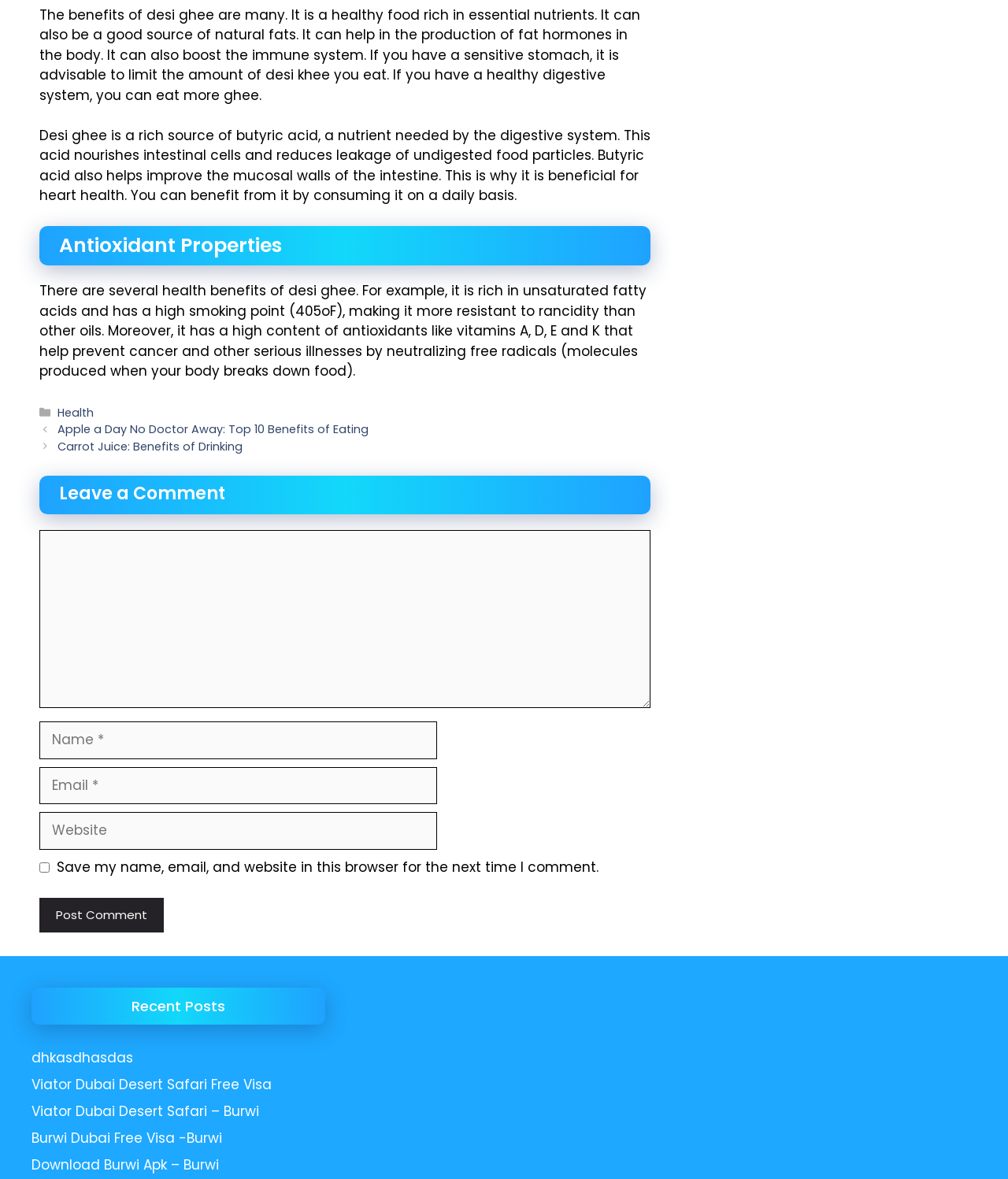Identify the bounding box coordinates for the element that needs to be clicked to fulfill this instruction: "Click the 'Post Comment' button". Provide the coordinates in the format of four float numbers between 0 and 1: [left, top, right, bottom].

[0.039, 0.761, 0.162, 0.791]